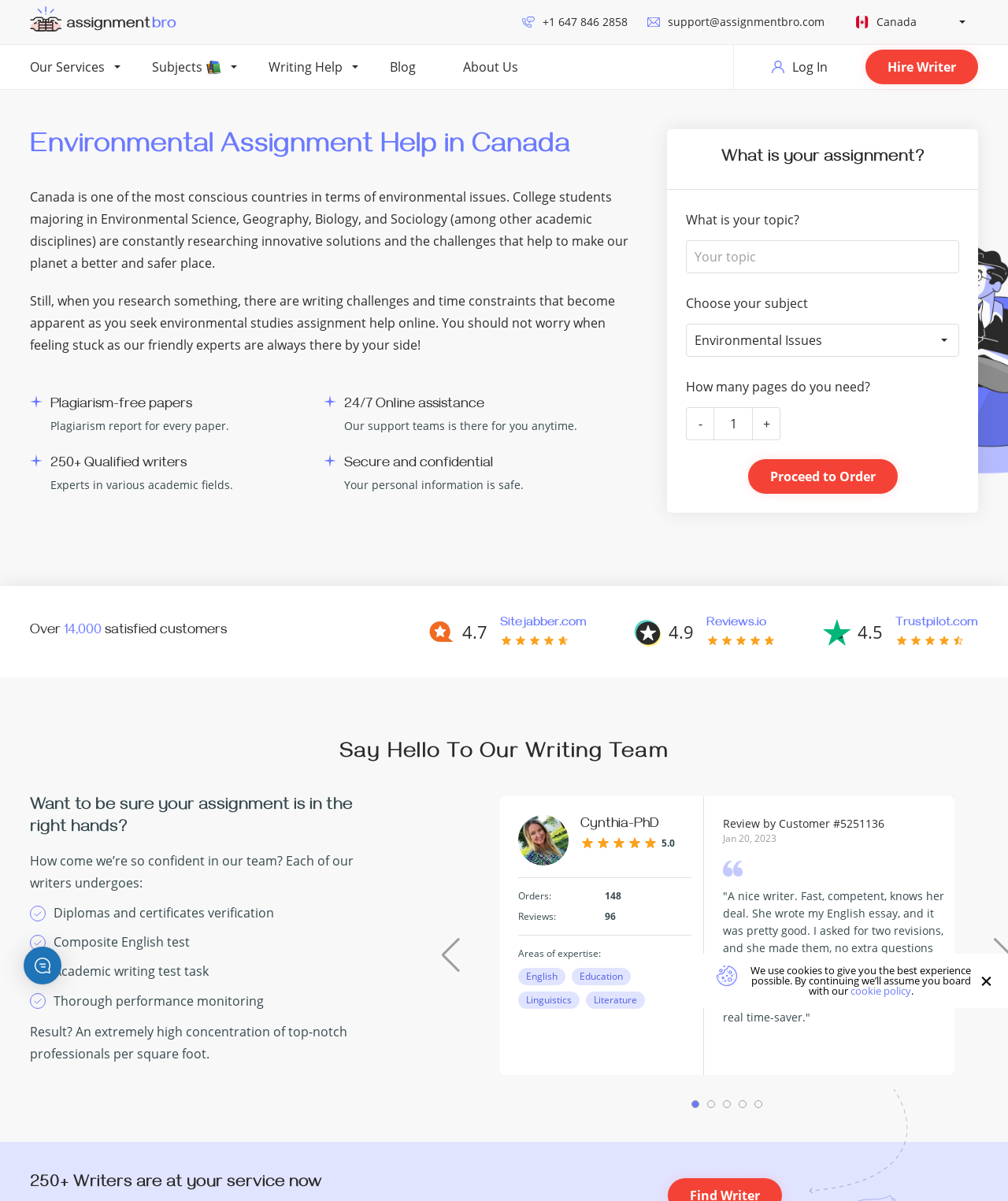Please determine the bounding box of the UI element that matches this description: Proceed to Order. The coordinates should be given as (top-left x, top-left y, bottom-right x, bottom-right y), with all values between 0 and 1.

[0.742, 0.382, 0.89, 0.411]